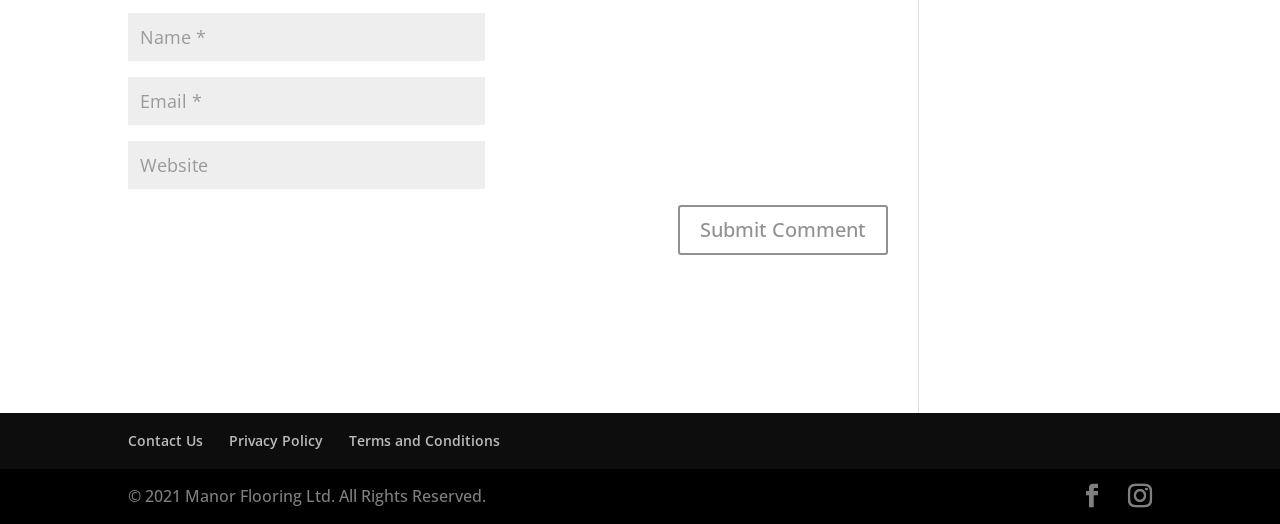Can you give a detailed response to the following question using the information from the image? What is the function of the button?

The button is labeled 'Submit Comment' and is located below the textboxes, suggesting that it is used to submit a comment or feedback after filling in the required information.